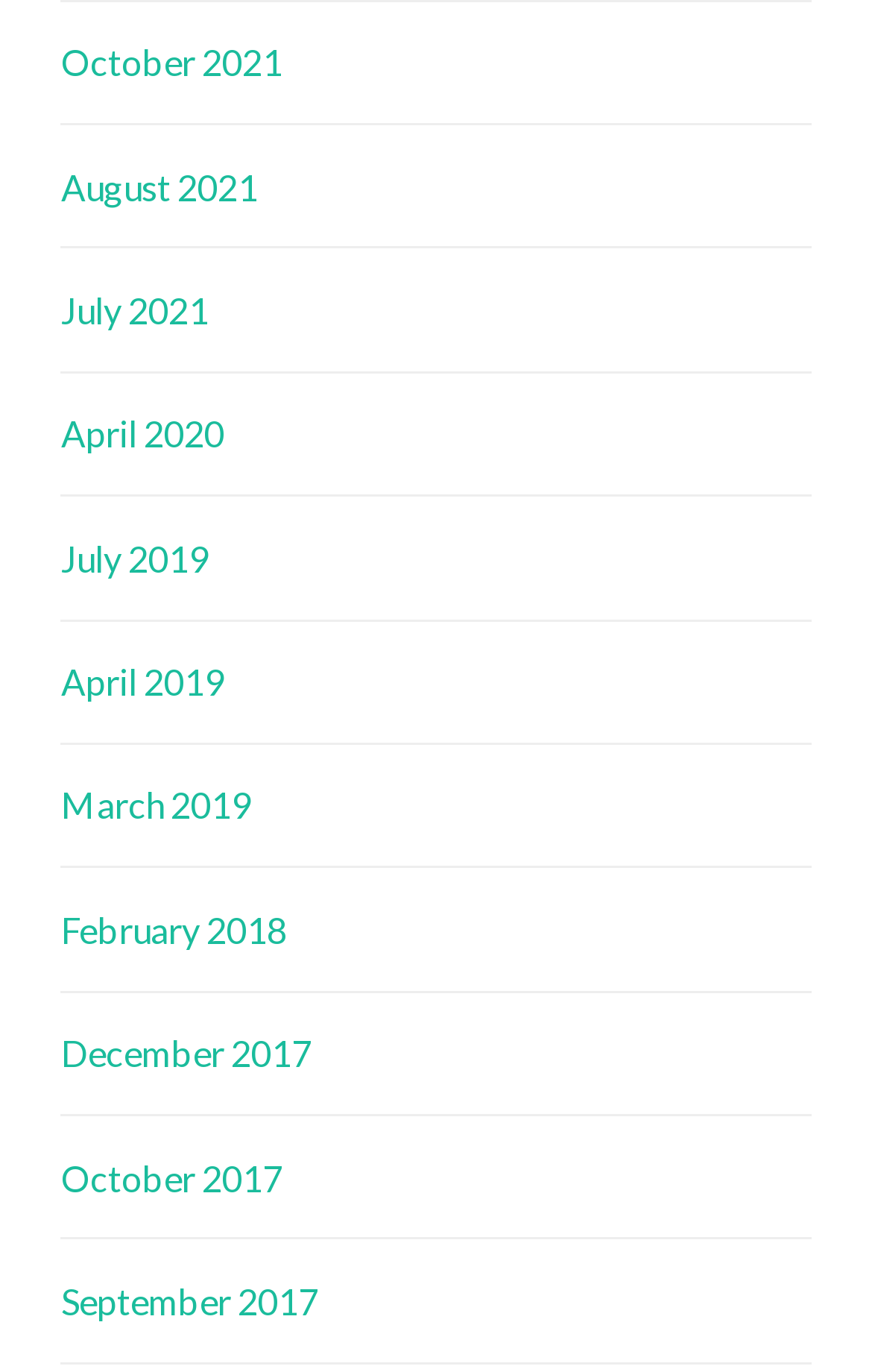Pinpoint the bounding box coordinates of the element to be clicked to execute the instruction: "view July 2021".

[0.07, 0.21, 0.239, 0.241]